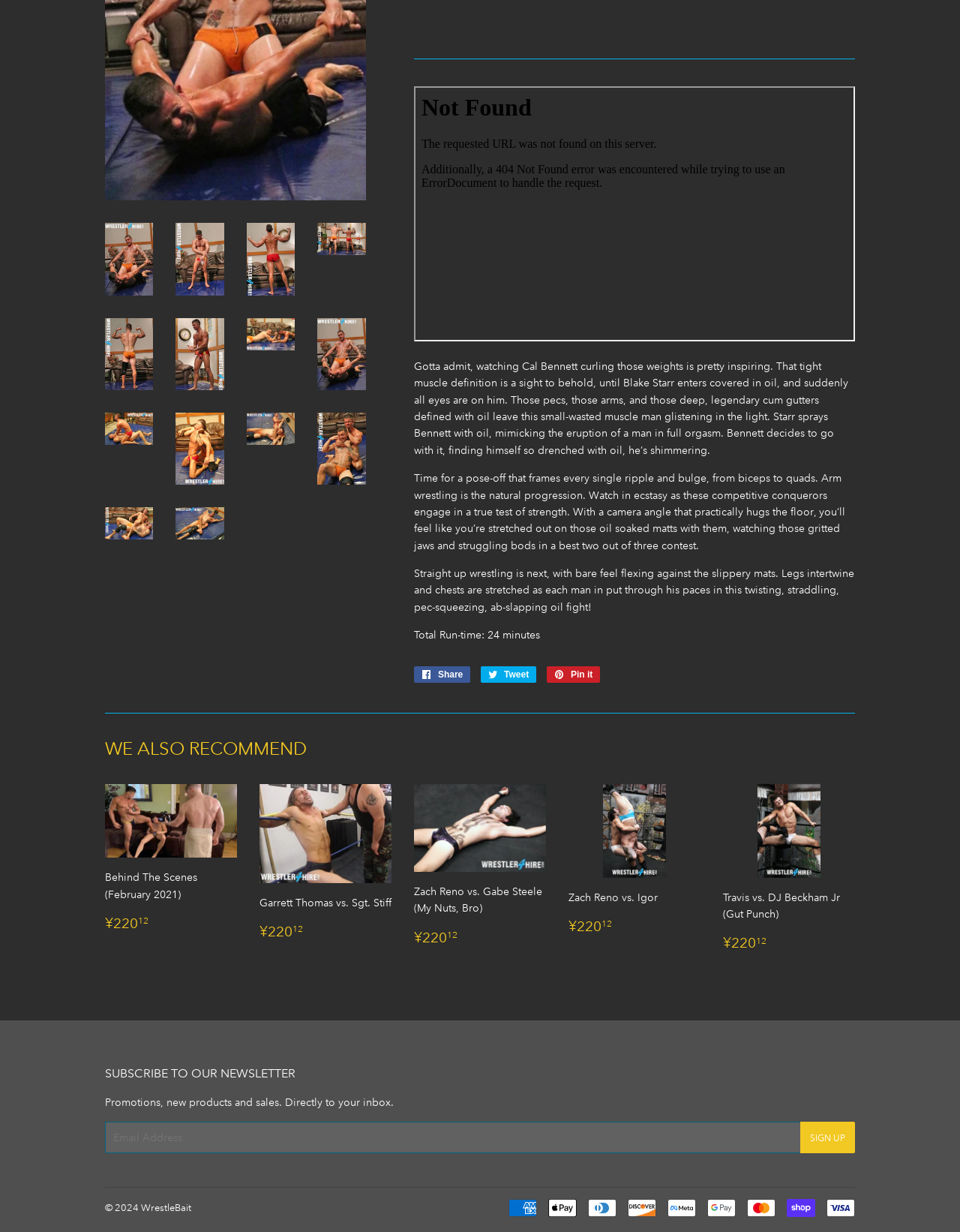Identify the bounding box coordinates for the UI element described as: "Sign Up". The coordinates should be provided as four floats between 0 and 1: [left, top, right, bottom].

[0.834, 0.91, 0.891, 0.936]